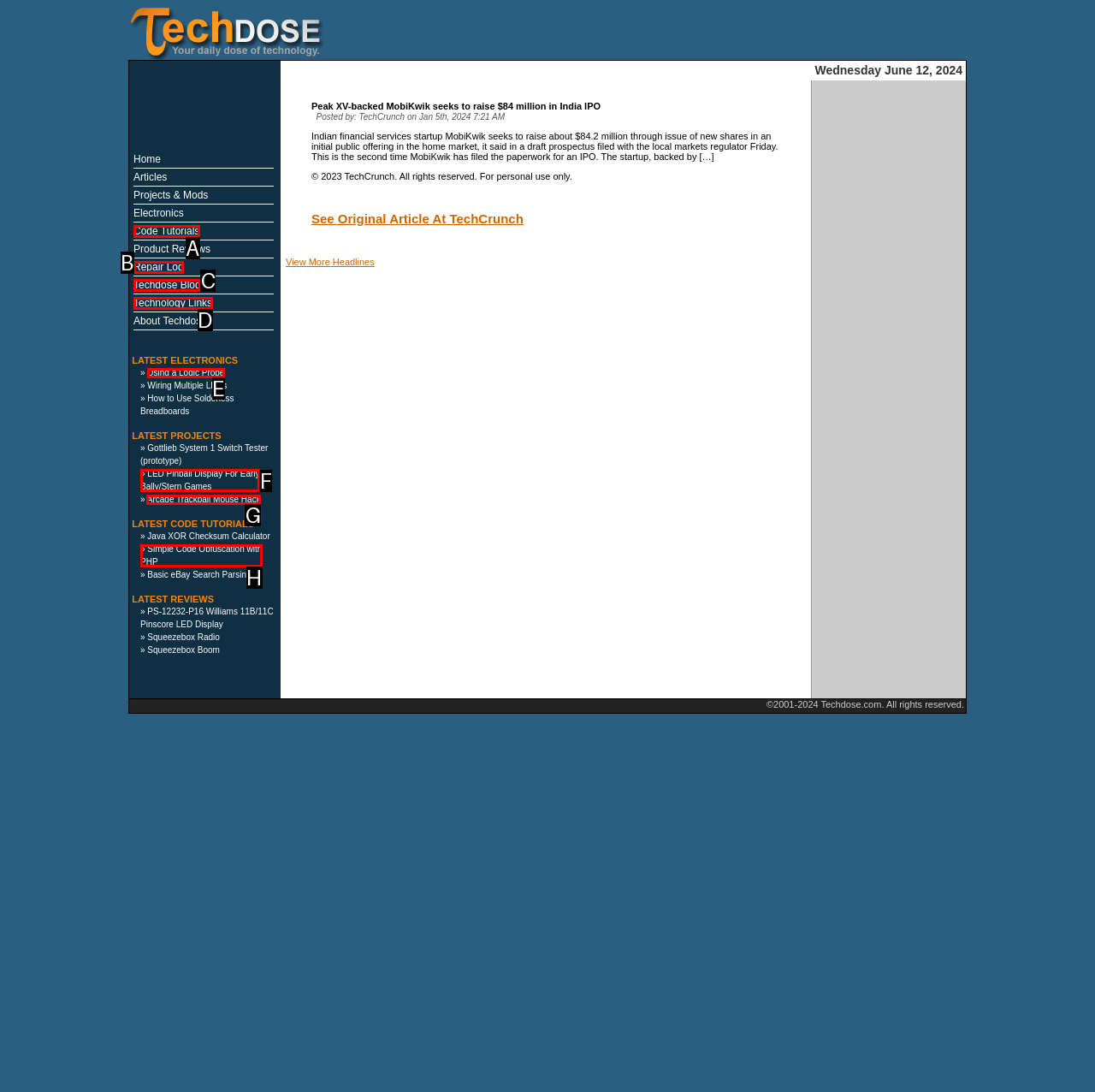From the given choices, identify the element that matches: Using a Logic Probe
Answer with the letter of the selected option.

E